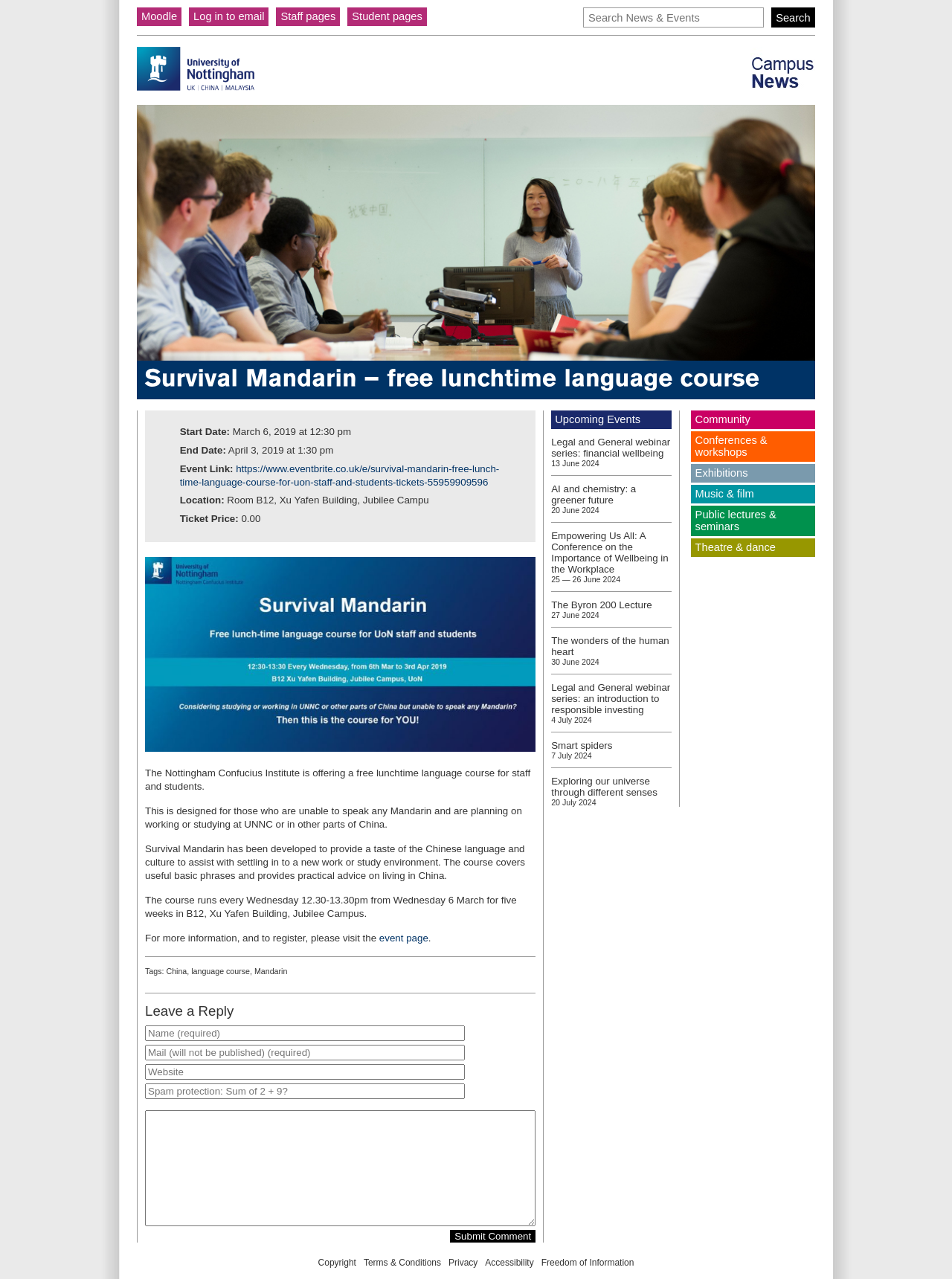Find the bounding box coordinates of the element's region that should be clicked in order to follow the given instruction: "Check recent posts". The coordinates should consist of four float numbers between 0 and 1, i.e., [left, top, right, bottom].

None